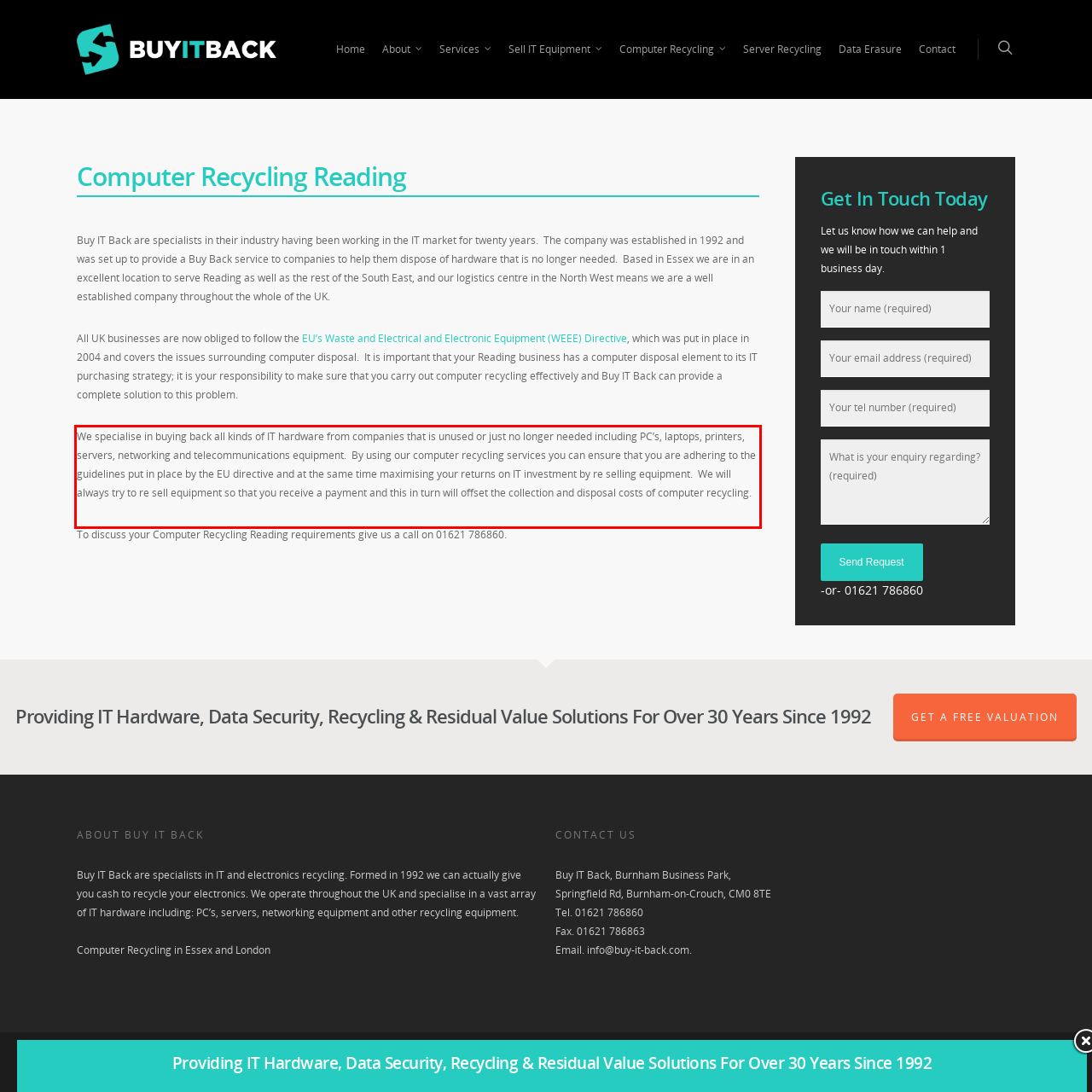You are provided with a screenshot of a webpage containing a red bounding box. Please extract the text enclosed by this red bounding box.

We specialise in buying back all kinds of IT hardware from companies that is unused or just no longer needed including PC’s, laptops, printers, servers, networking and telecommunications equipment. By using our computer recycling services you can ensure that you are adhering to the guidelines put in place by the EU directive and at the same time maximising your returns on IT investment by re selling equipment. We will always try to re sell equipment so that you receive a payment and this in turn will offset the collection and disposal costs of computer recycling.